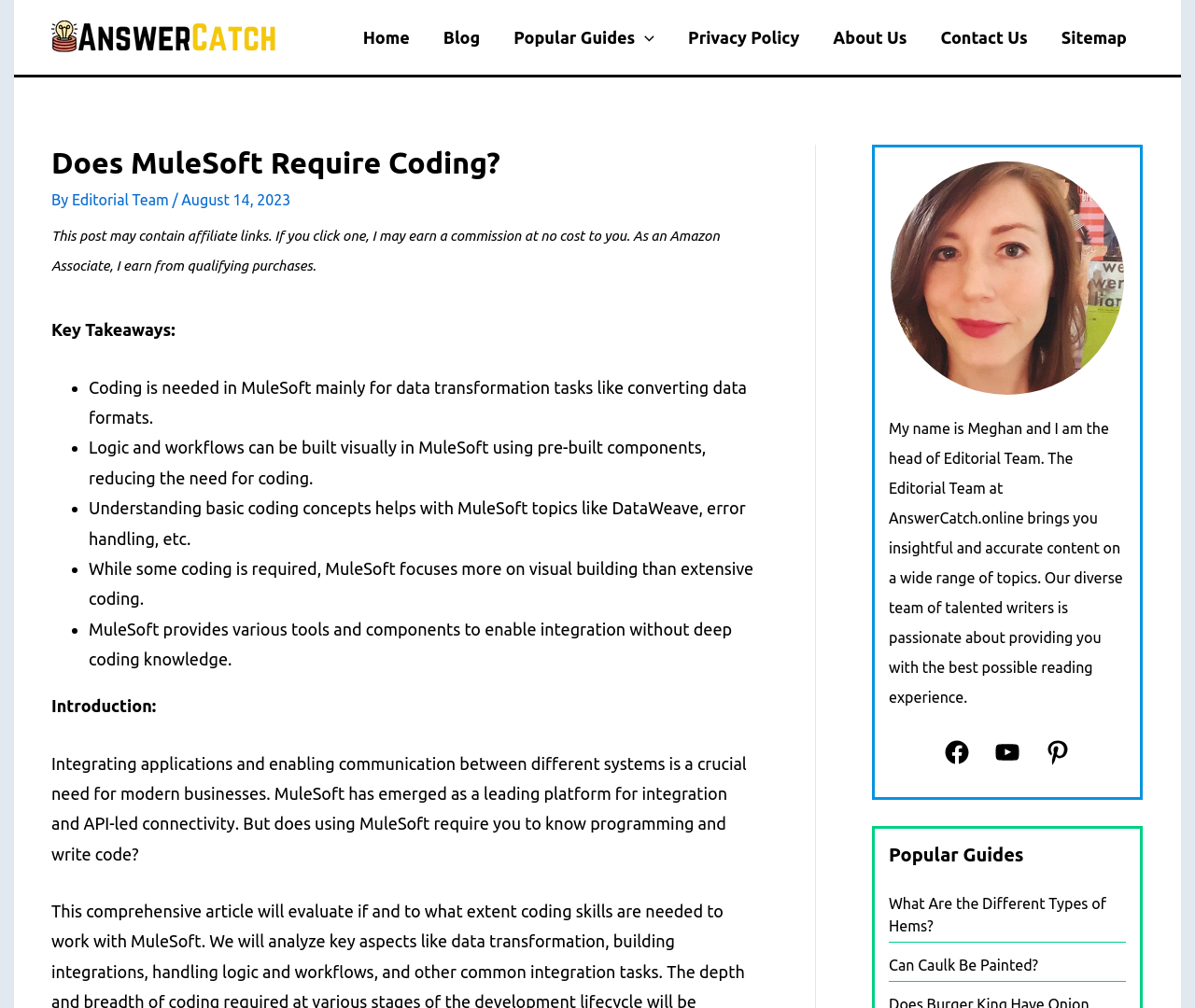What is the format of the key takeaways?
Based on the visual details in the image, please answer the question thoroughly.

The answer can be found by looking at the 'Key Takeaways:' section, which presents the key points in a bullet point format.